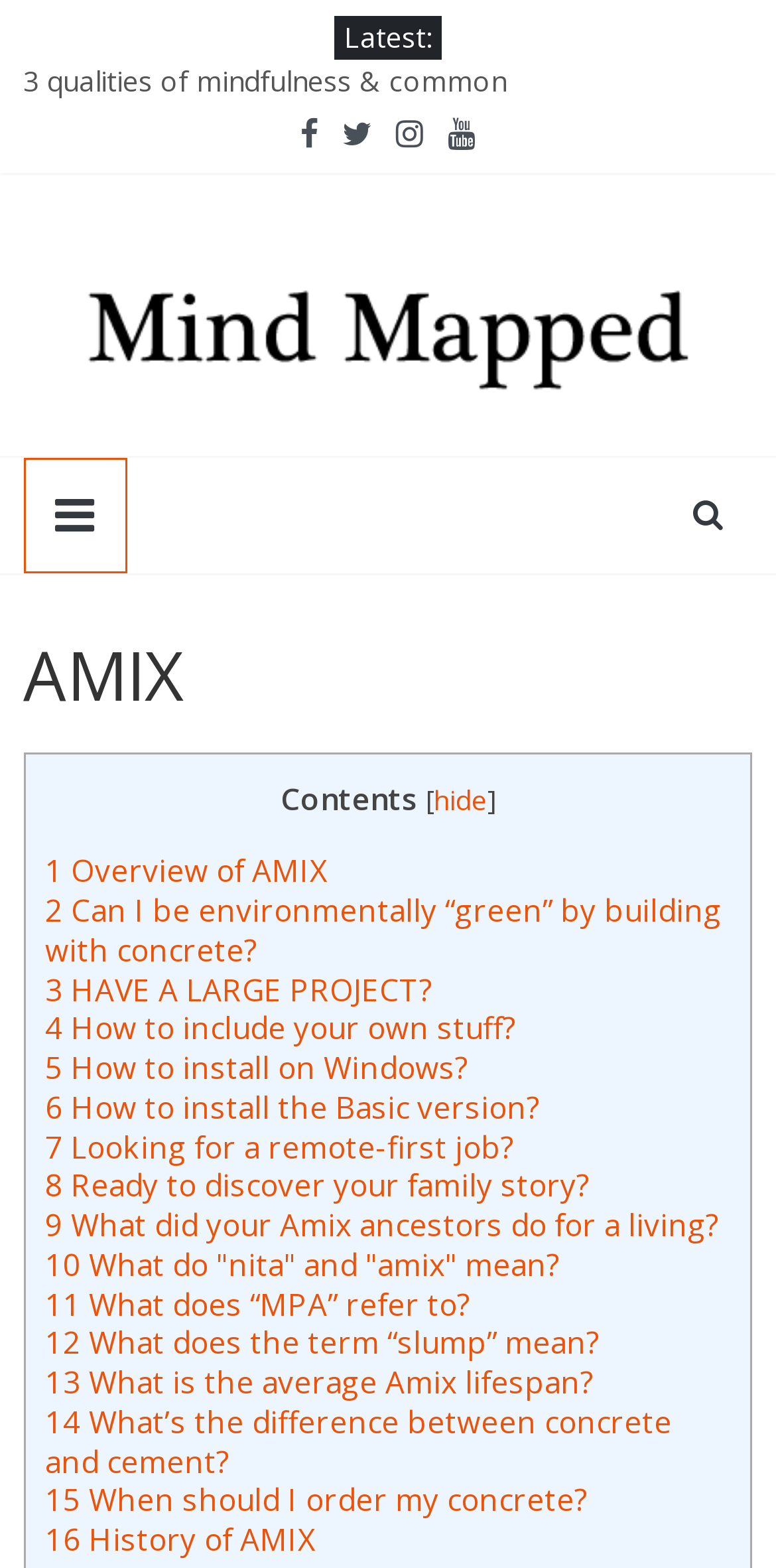Please specify the bounding box coordinates of the clickable region to carry out the following instruction: "Click on 'Mind Mapped'". The coordinates should be four float numbers between 0 and 1, in the format [left, top, right, bottom].

[0.03, 0.112, 0.97, 0.14]